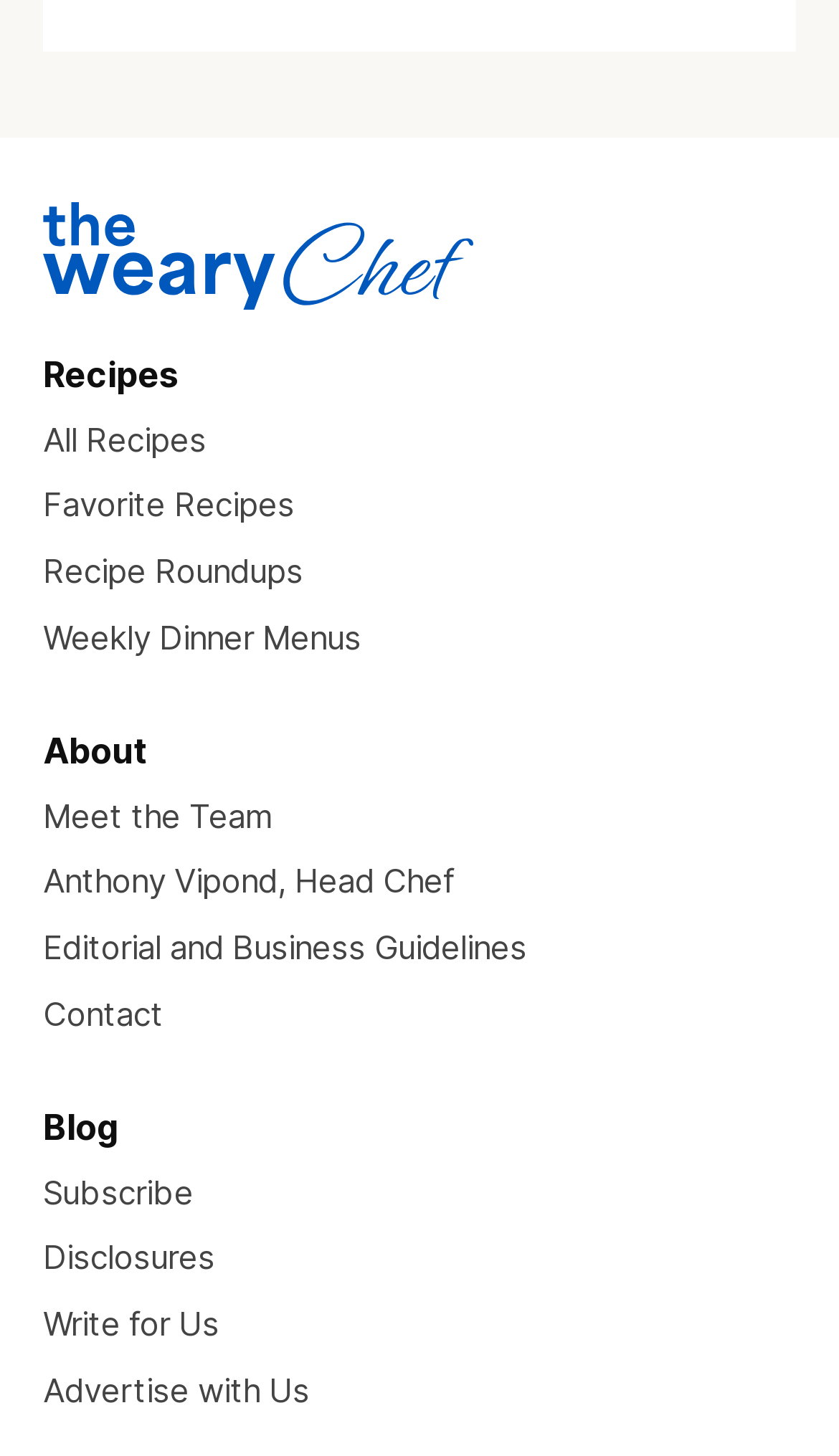What is the name of the website?
Please provide a comprehensive answer based on the information in the image.

The name of the website can be found in the top-left corner of the webpage, which is a link element with the text 'The Weary Chef'.